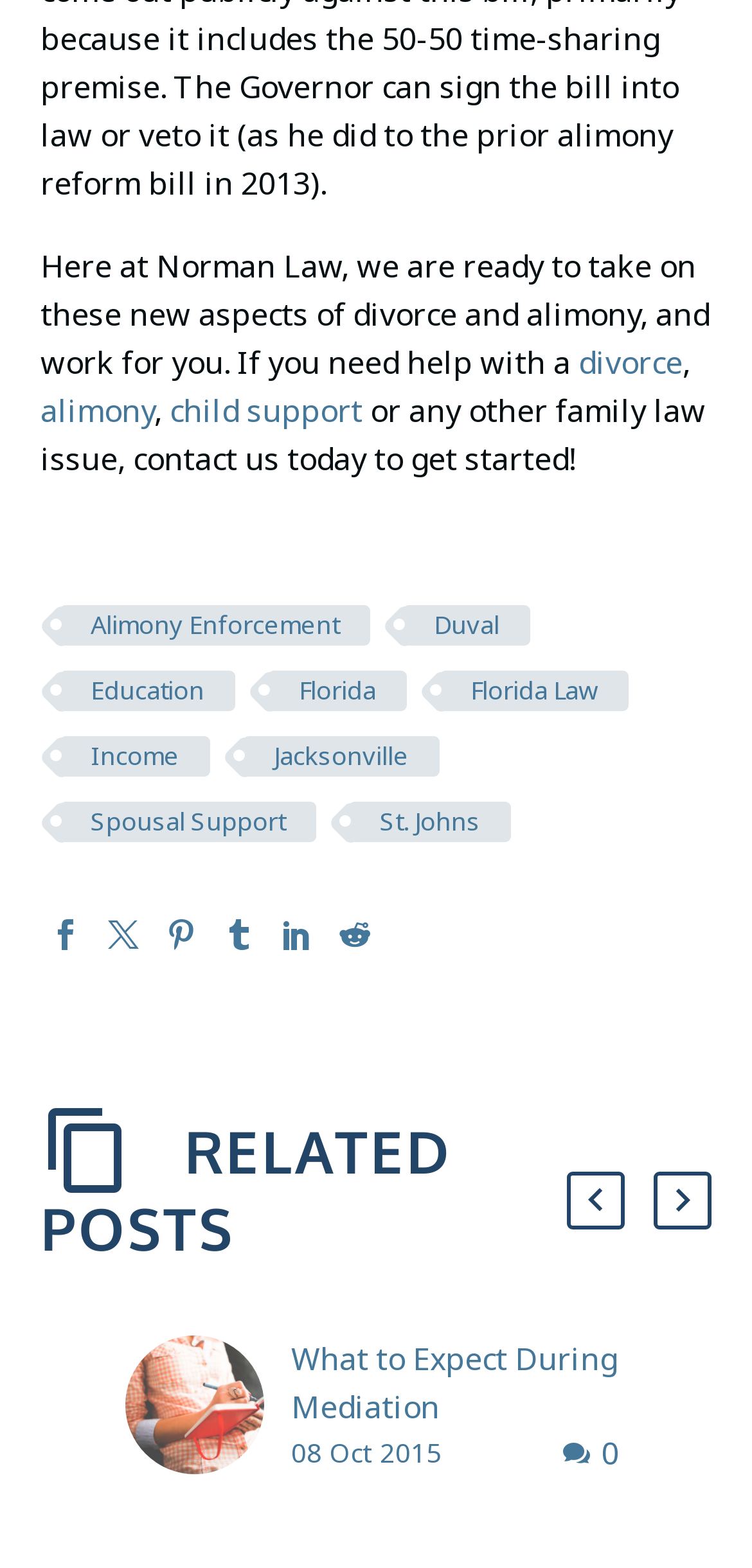Locate the bounding box coordinates of the clickable region to complete the following instruction: "View the 'Woman Prepairing for Divorce Mediation' post."

[0.167, 0.851, 0.387, 0.943]